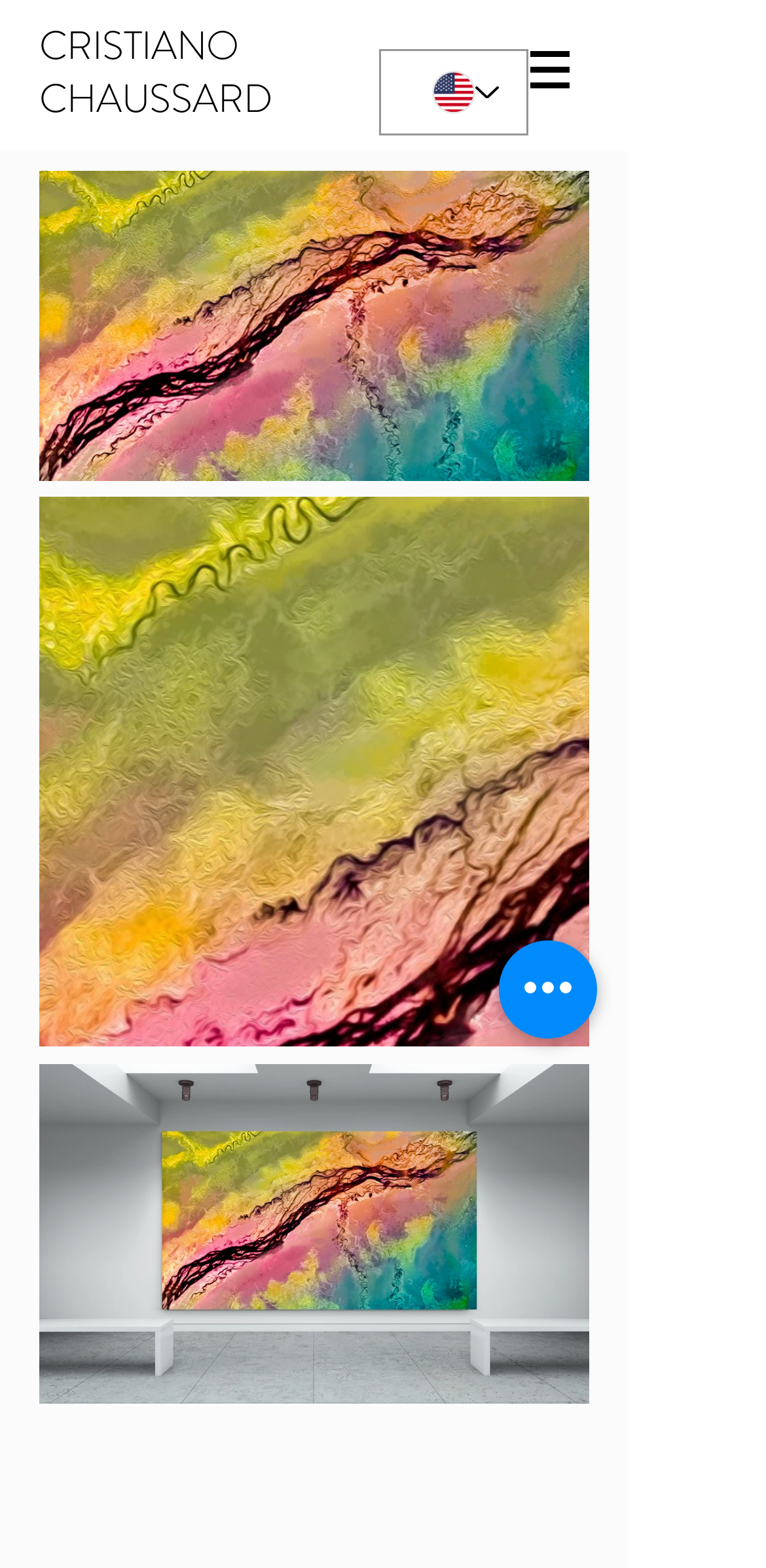How many buttons are there in the navigation section?
Please provide a detailed and comprehensive answer to the question.

I counted the number of button elements within the 'navigation' section, which are three buttons with bounding box coordinates [0.051, 0.109, 0.771, 0.306], [0.051, 0.316, 0.771, 0.668], and [0.051, 0.678, 0.771, 0.896].